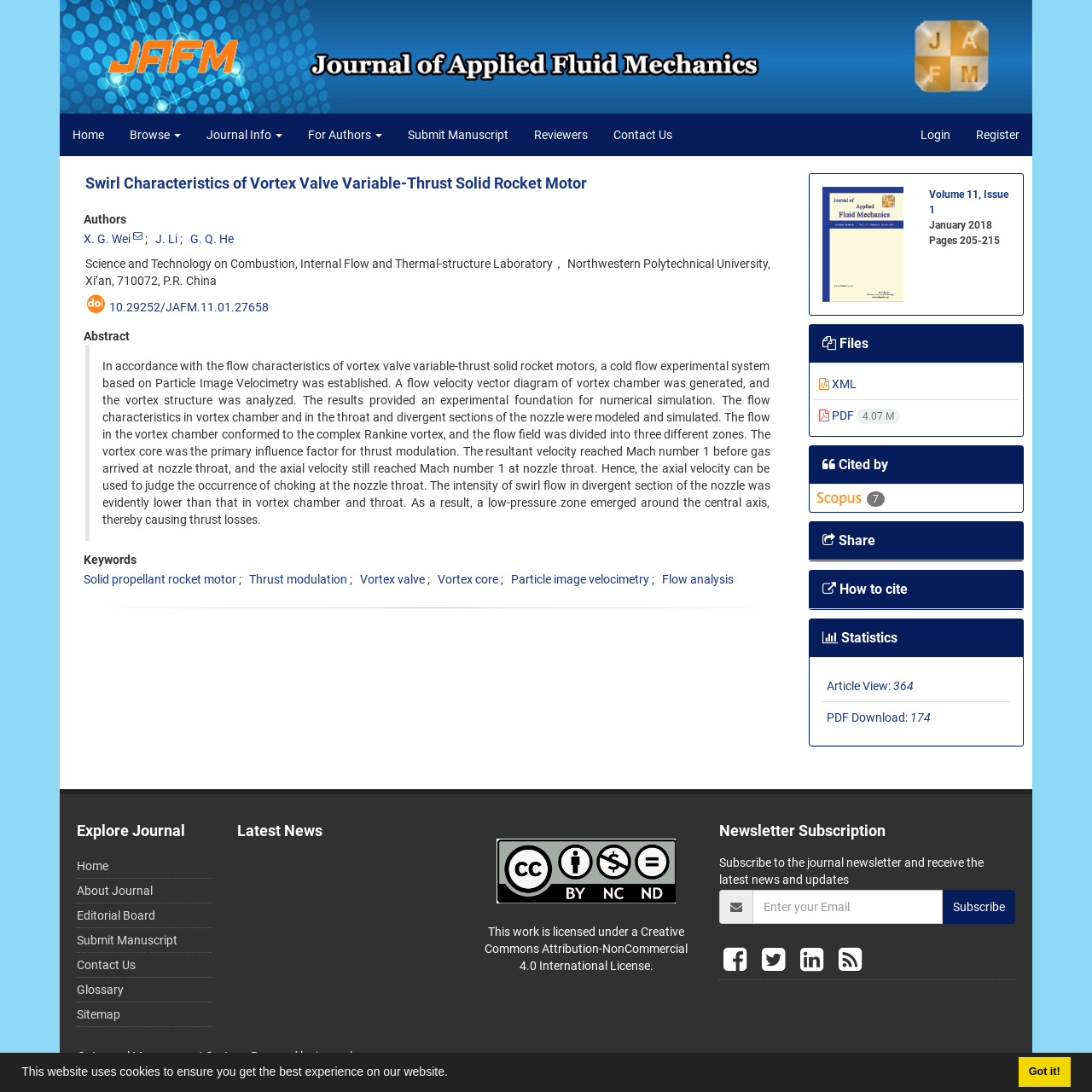Find the bounding box coordinates of the clickable region needed to perform the following instruction: "View the abstract of the article". The coordinates should be provided as four float numbers between 0 and 1, i.e., [left, top, right, bottom].

[0.094, 0.329, 0.705, 0.482]